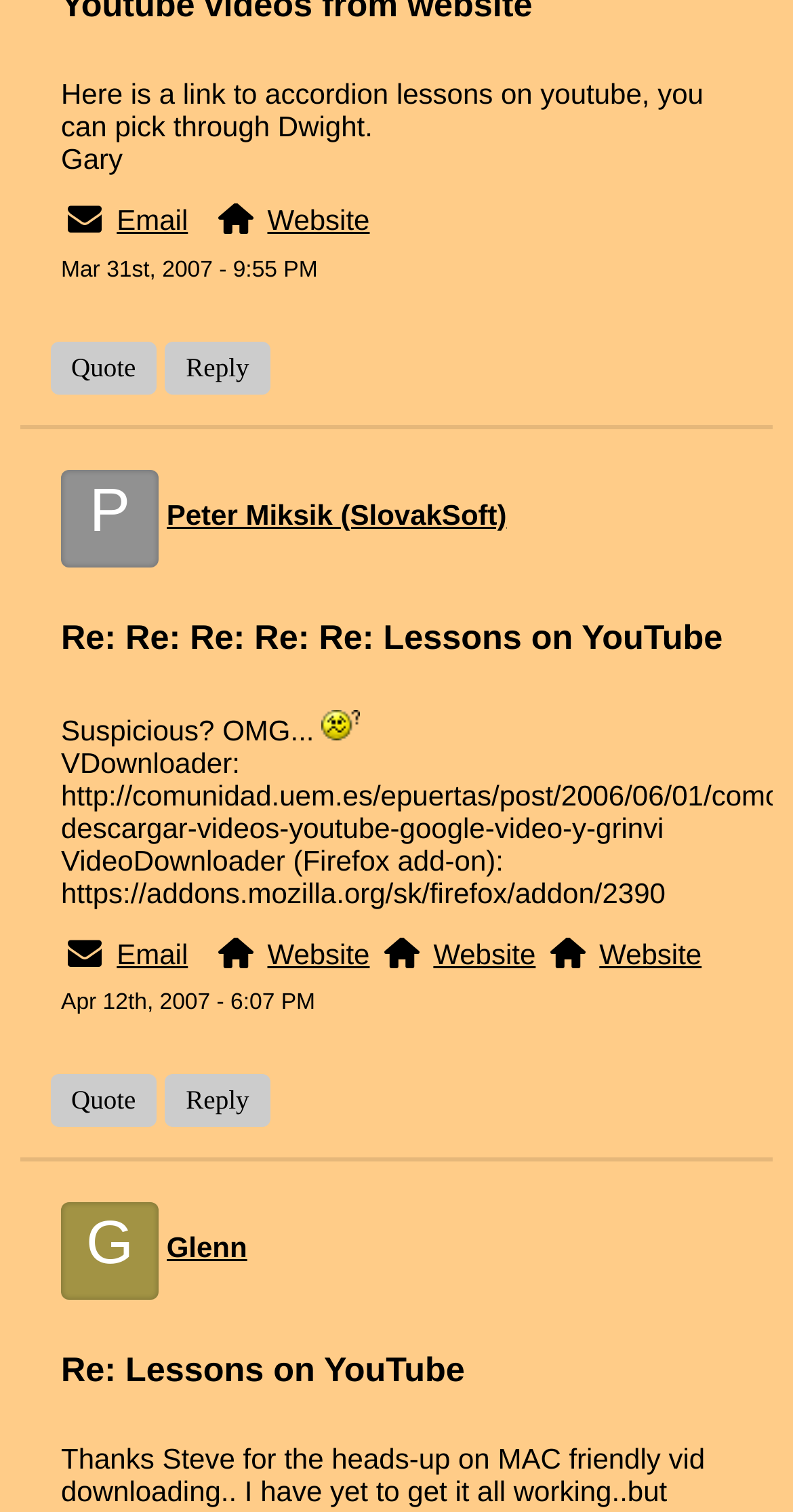Identify the bounding box coordinates for the UI element described as: "Peter Miksik (SlovakSoft)". The coordinates should be provided as four floats between 0 and 1: [left, top, right, bottom].

[0.21, 0.329, 0.646, 0.351]